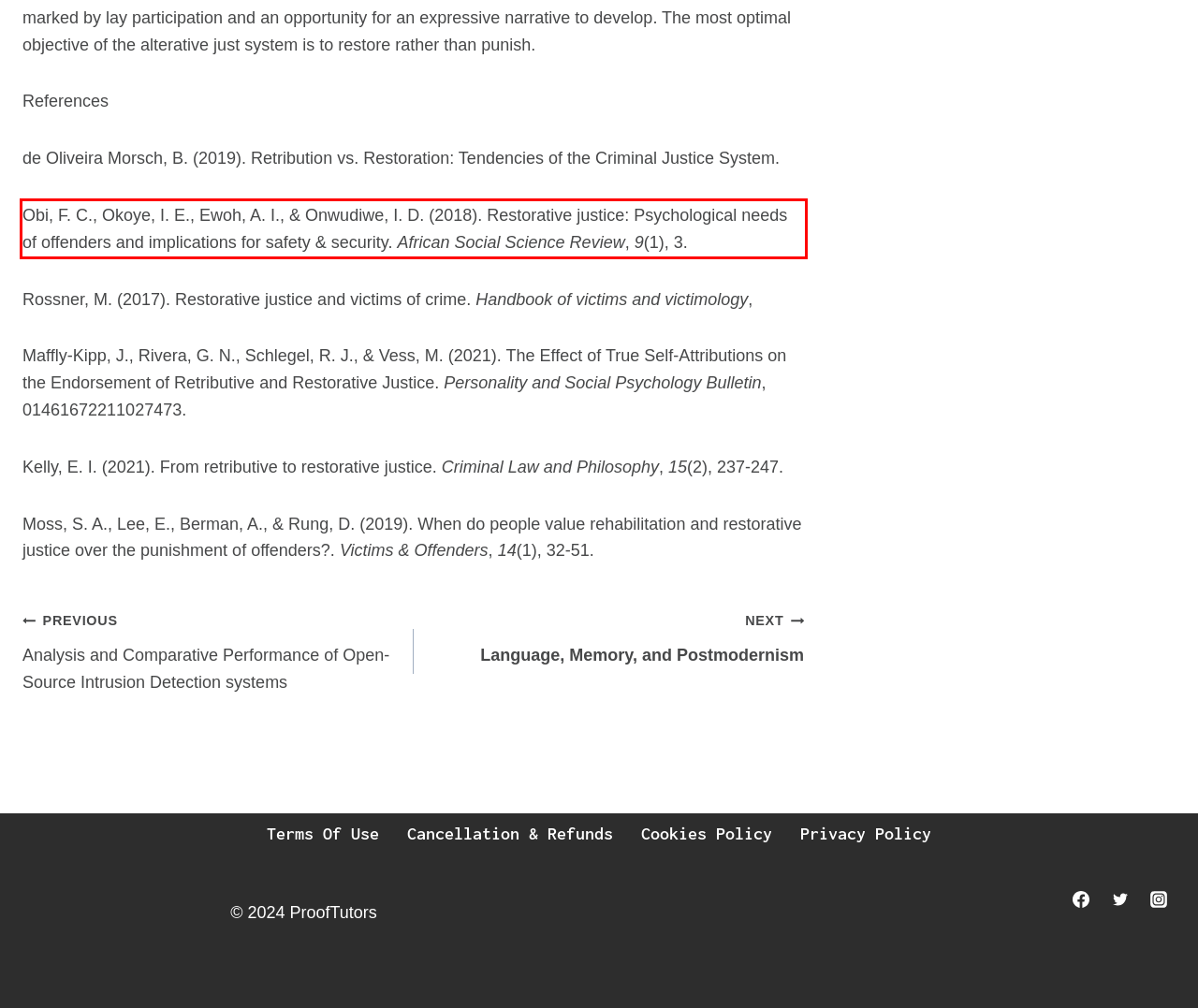Given a screenshot of a webpage with a red bounding box, extract the text content from the UI element inside the red bounding box.

Obi, F. C., Okoye, I. E., Ewoh, A. I., & Onwudiwe, I. D. (2018). Restorative justice: Psychological needs of offenders and implications for safety & security. African Social Science Review, 9(1), 3.